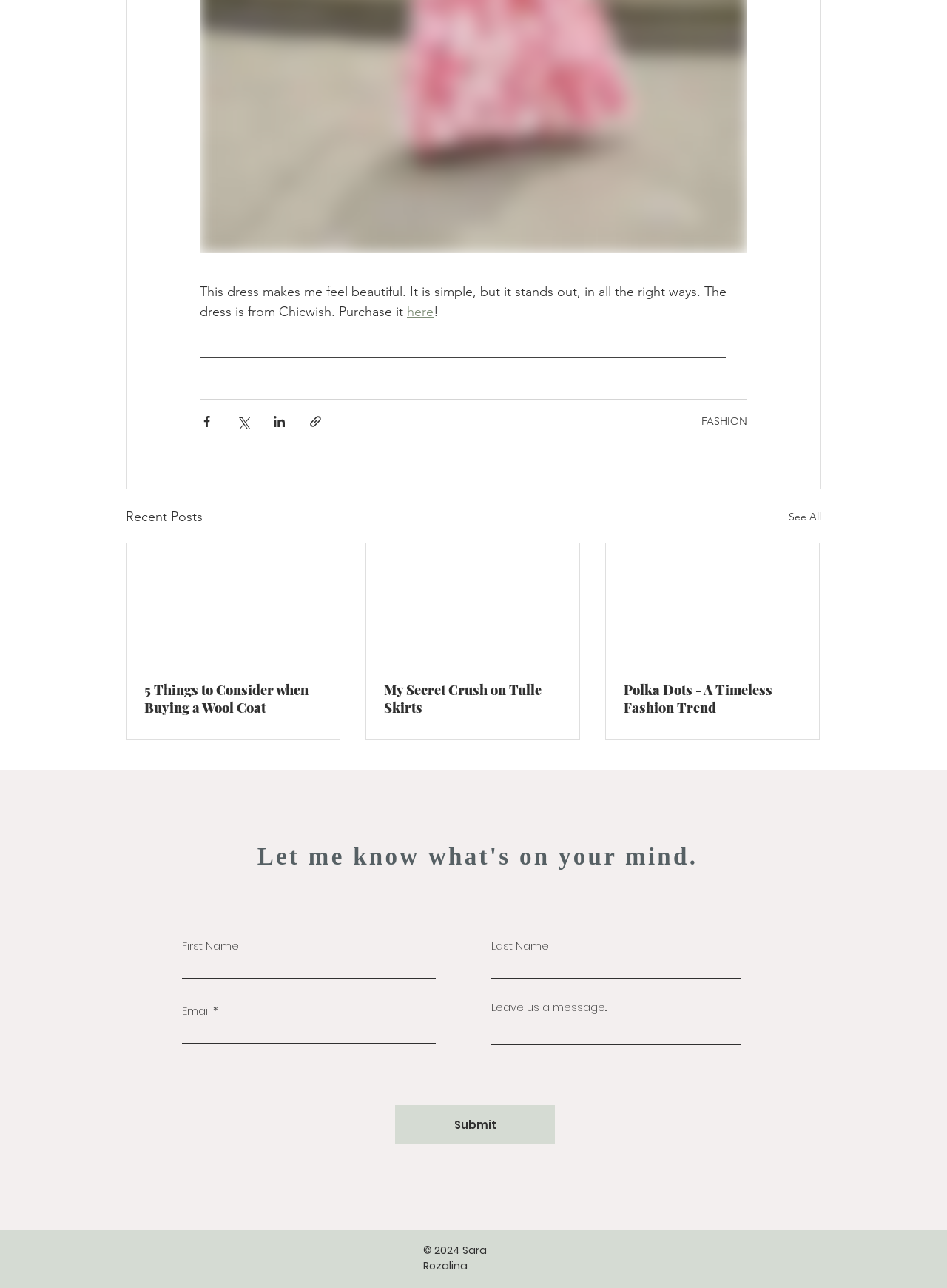Locate the bounding box of the UI element based on this description: "Submit". Provide four float numbers between 0 and 1 as [left, top, right, bottom].

[0.417, 0.858, 0.586, 0.888]